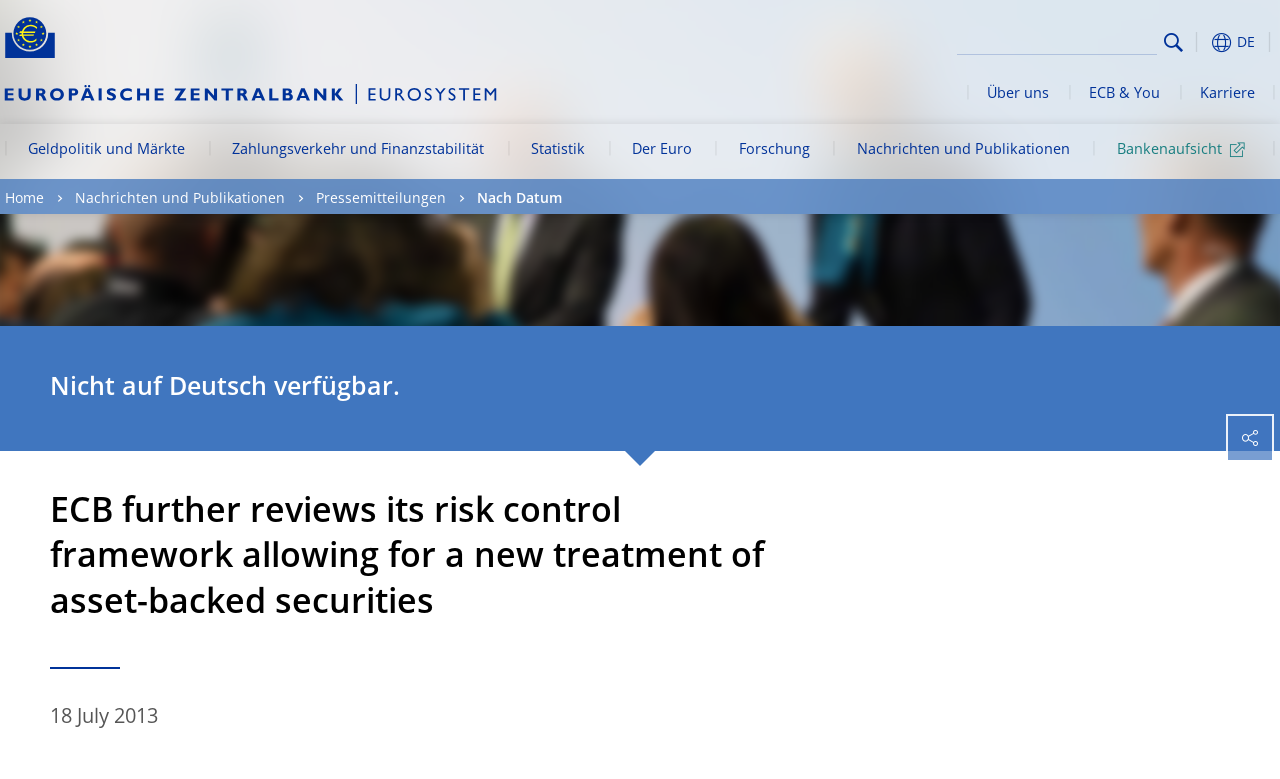Identify and provide the main heading of the webpage.

ECB further reviews its risk control framework allowing for a new treatment of asset-backed securities